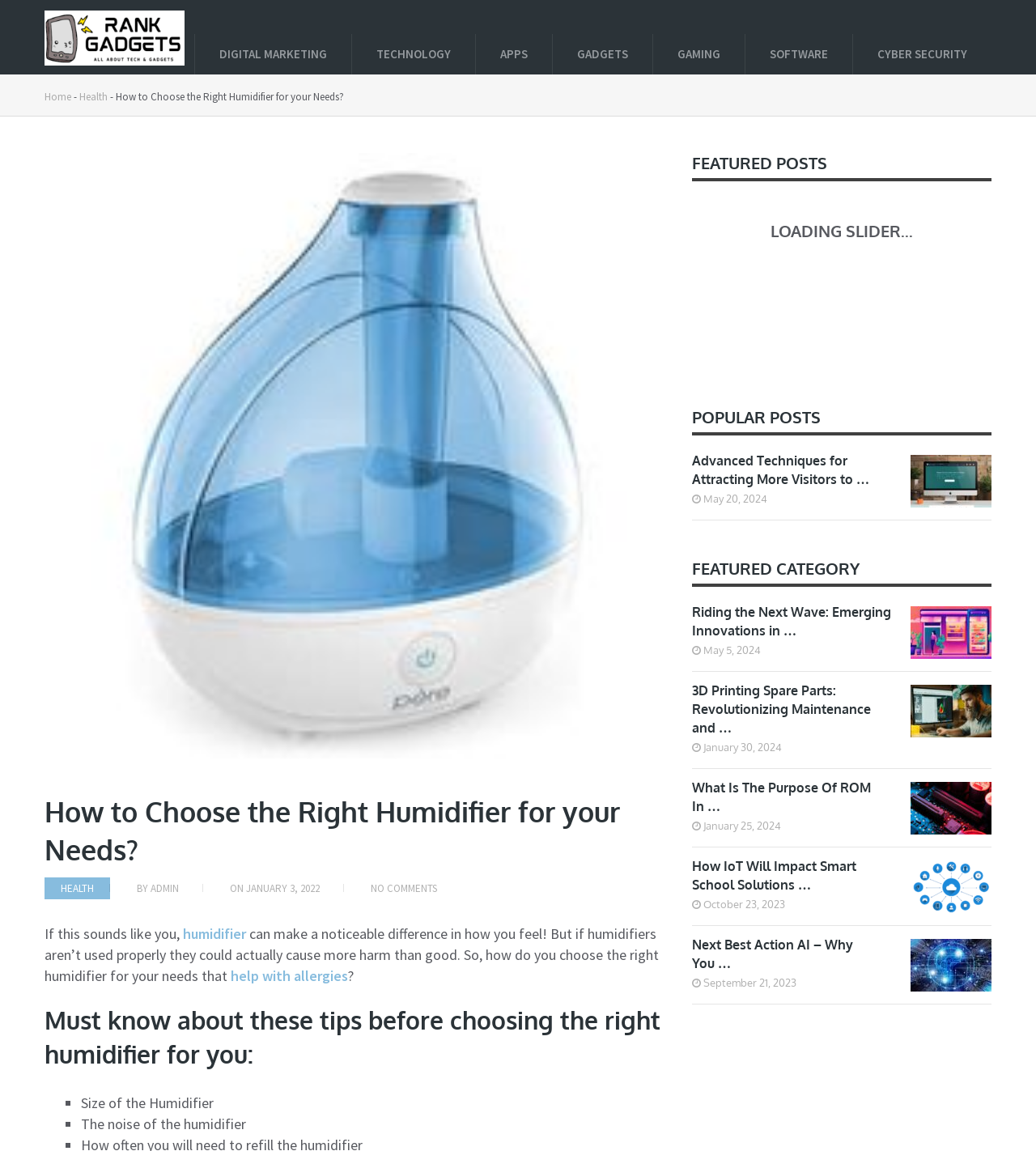Identify the bounding box for the UI element specified in this description: "Digital Marketing". The coordinates must be four float numbers between 0 and 1, formatted as [left, top, right, bottom].

[0.188, 0.029, 0.339, 0.064]